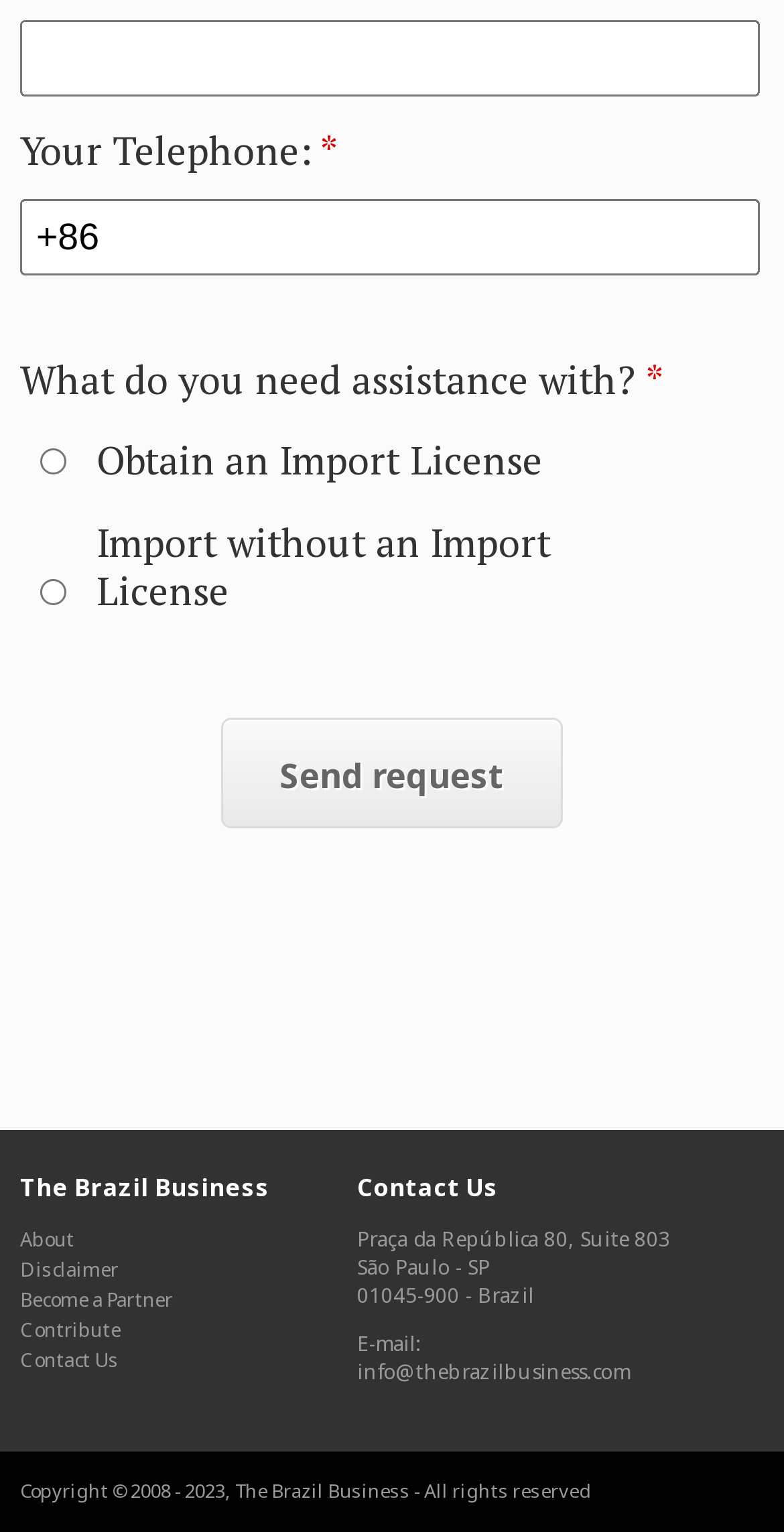What is the purpose of the form?
Analyze the image and provide a thorough answer to the question.

The form on the webpage contains fields for telephone number and a selection of options for what kind of assistance is needed. The 'Send request' button at the bottom of the form suggests that the purpose of the form is to request assistance with something.